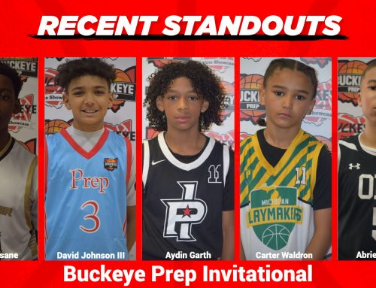Offer a detailed narrative of what is shown in the image.

This image highlights recent standout players from the Buckeye Prep Invitational. Featured prominently are five young basketball athletes, each showcasing their unique team jerseys. From left to right, the players are:

1. **Isane**: Wearing a black and white jersey, he brings a dynamic presence to the court.
2. **David Johnson III**: Donning a blue jersey with the word "Prep," he is recognized for his skill and teamwork.
3. **Aydin Garth**: In a black jersey adorned with the number 16 and a logo, he stands out for his athletic prowess.
4. **Carter Waldron**: Clad in a green and gold jersey, he represents the Michigan Laymakers team, adding flair to the lineup.
5. **Abriel**: Completing the group, he showcases his own distinct style in a black jersey.

The backdrop features the Buckeye Prep Invitational branding, emphasizing the event's significance in showcasing emerging basketball talent. This image captures the excitement and competitive spirit of youth basketball.